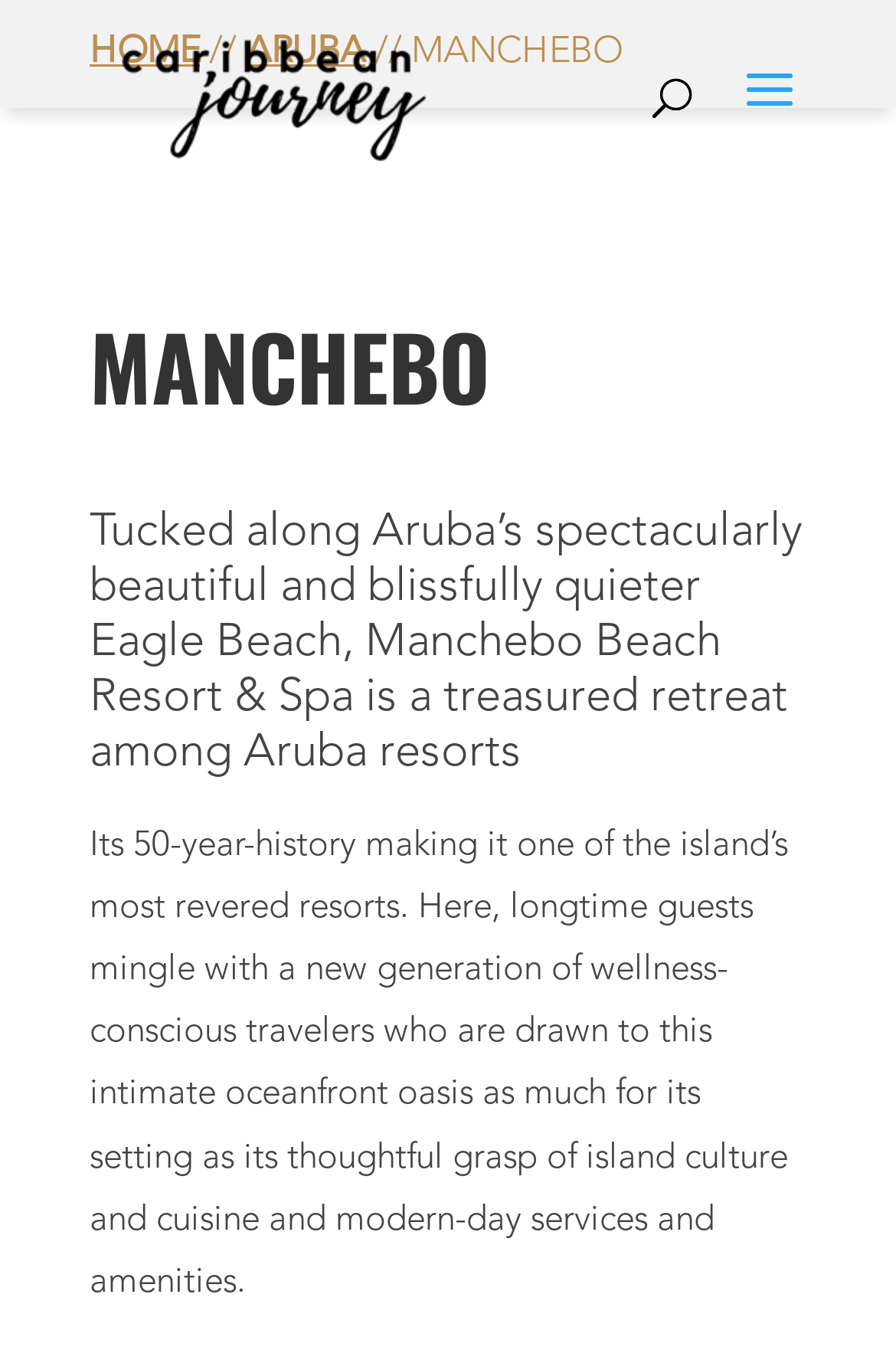What is the focus of the travelers visiting the beach resort?
Use the screenshot to answer the question with a single word or phrase.

Wellness